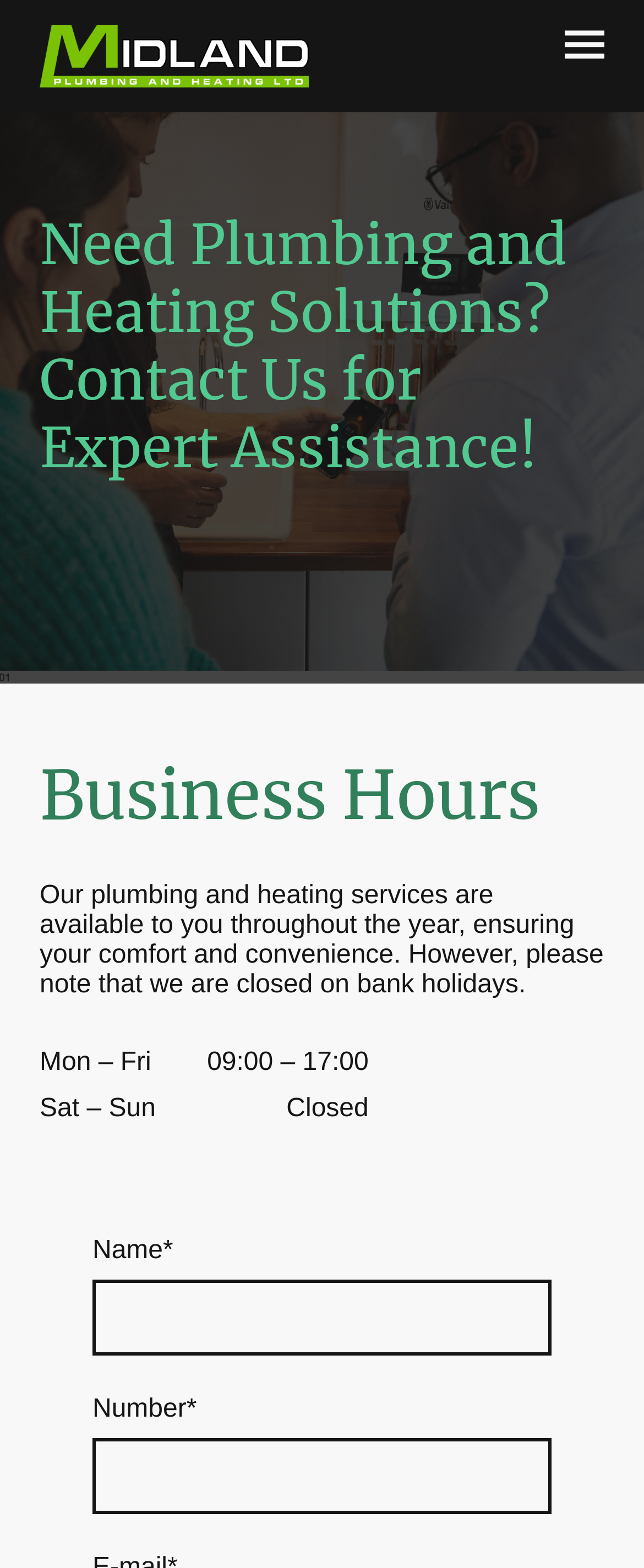What is the phone number for contact?
Please answer the question with as much detail and depth as you can.

The phone number can be found on the webpage, which is displayed as a contact method for reliable plumbing and heating services.